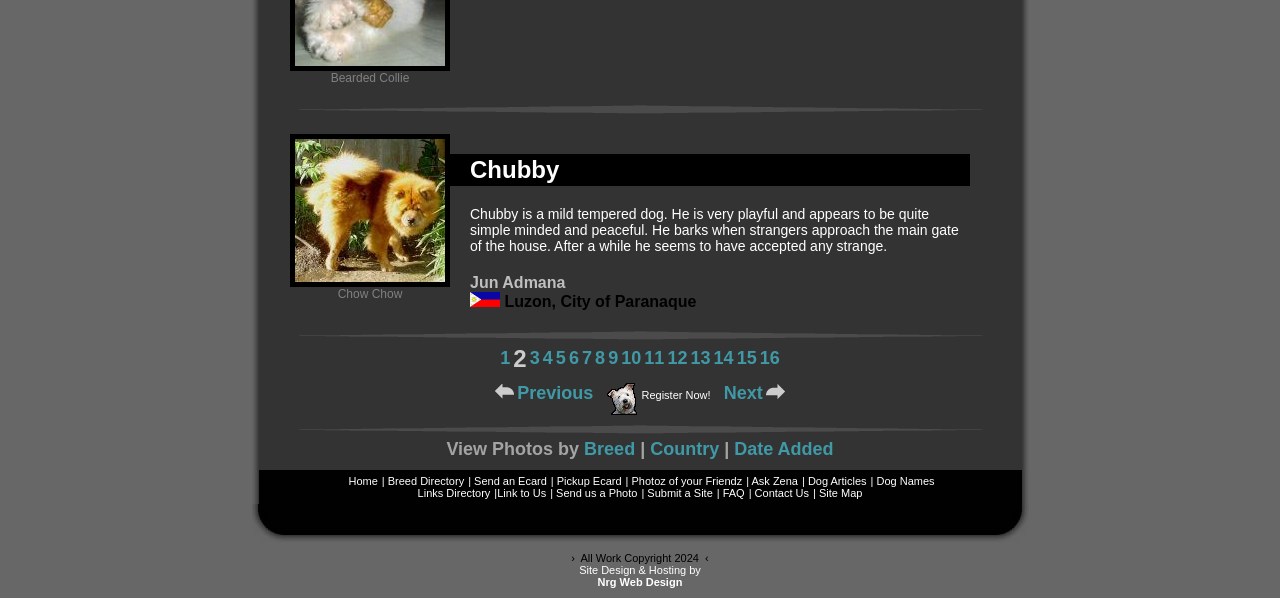Determine the bounding box coordinates of the section I need to click to execute the following instruction: "View dog articles". Provide the coordinates as four float numbers between 0 and 1, i.e., [left, top, right, bottom].

[0.631, 0.794, 0.677, 0.814]